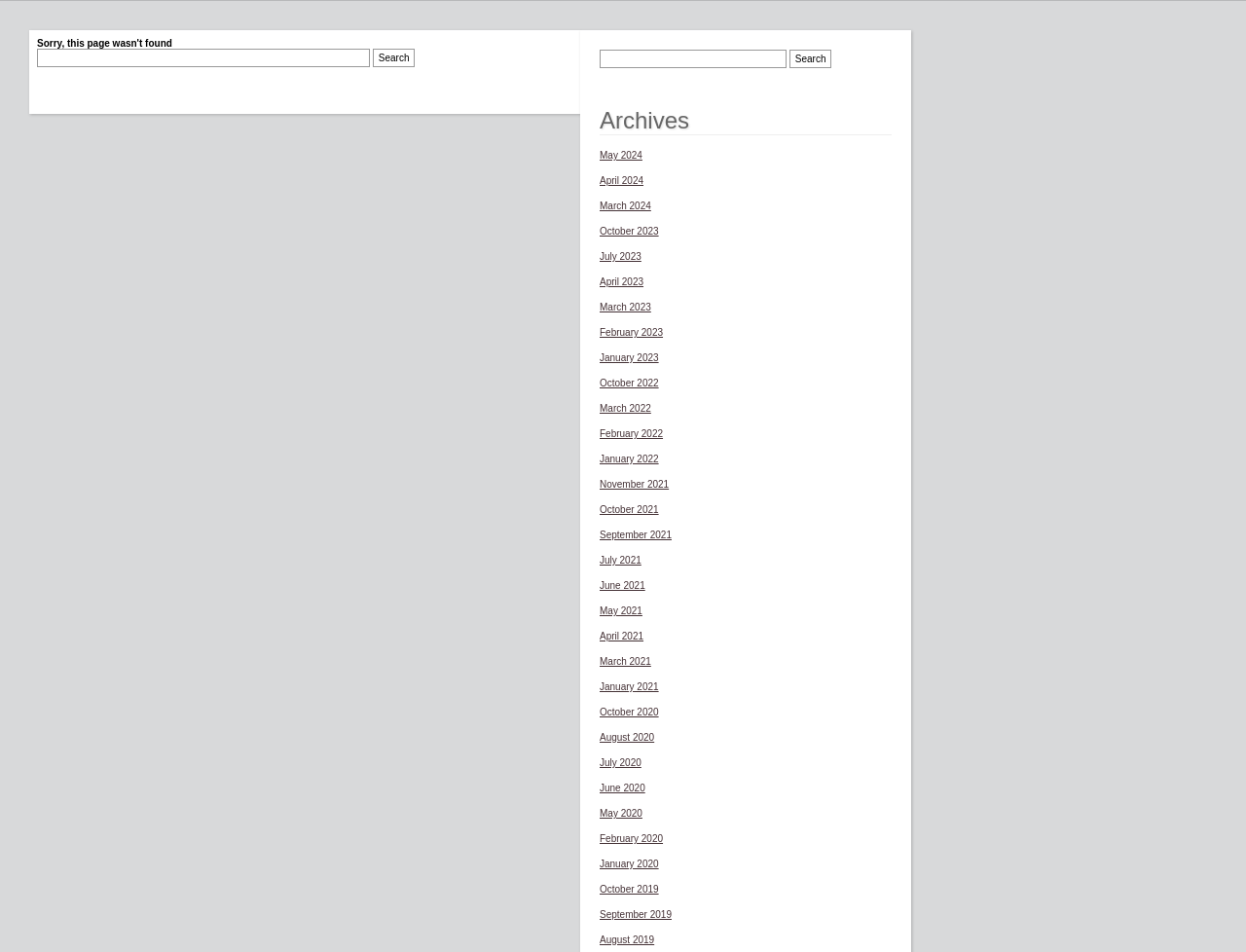Find the bounding box coordinates for the area that must be clicked to perform this action: "Search for something".

[0.633, 0.052, 0.668, 0.072]